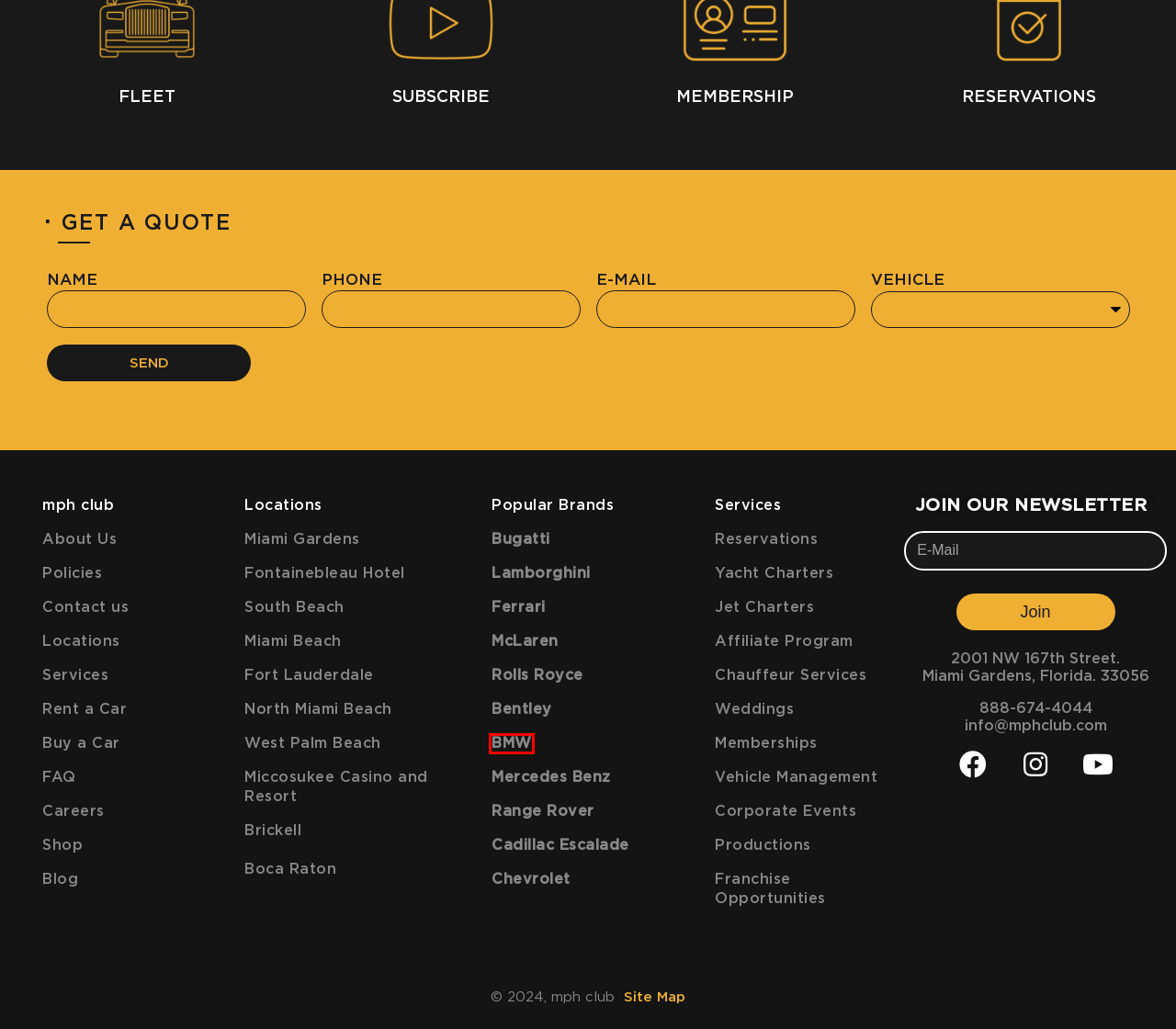Examine the screenshot of a webpage with a red bounding box around an element. Then, select the webpage description that best represents the new page after clicking the highlighted element. Here are the descriptions:
A. Luxury and Exotic Car Rental West Palm Beach - mph club
B. Vehicle Management Program - mph club
C. Luxury and Exotic Car Rental Boca Raton - mph club
D. Bentley Rental | Luxury Car Rentals | mph club
E. BMW Rentals - Exotic Car Rentals - mph club
F. Frequently Ask Questions about Exotic Car Rental - mph club
G. Mercedes Benz Rentals - Exotic Car Rentals - mph club
H. Site Map - Exotic Car Rental - mph club

E